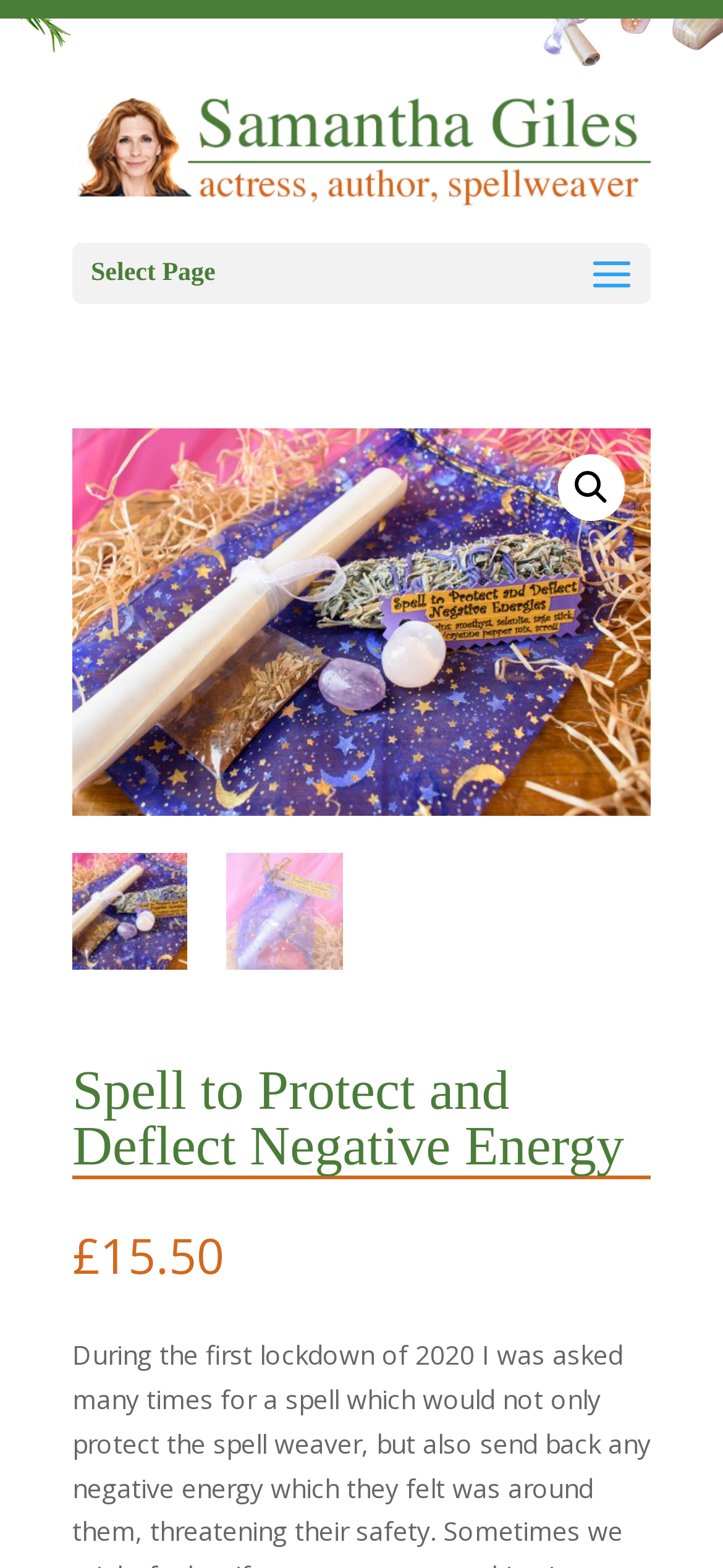What is the content of the page about?
Use the screenshot to answer the question with a single word or phrase.

Protect and Deflect Negative Energies